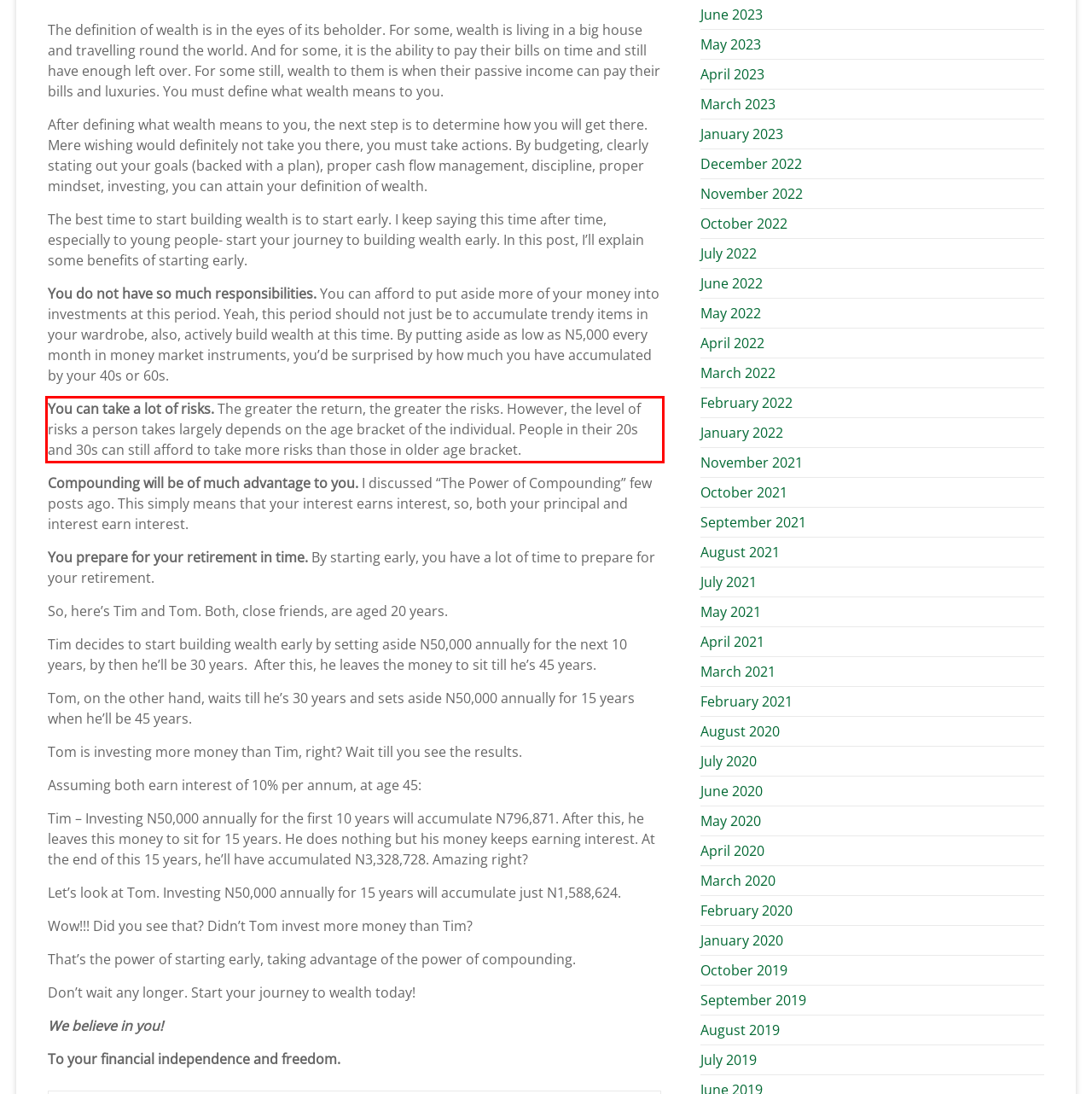From the given screenshot of a webpage, identify the red bounding box and extract the text content within it.

You can take a lot of risks. The greater the return, the greater the risks. However, the level of risks a person takes largely depends on the age bracket of the individual. People in their 20s and 30s can still afford to take more risks than those in older age bracket.